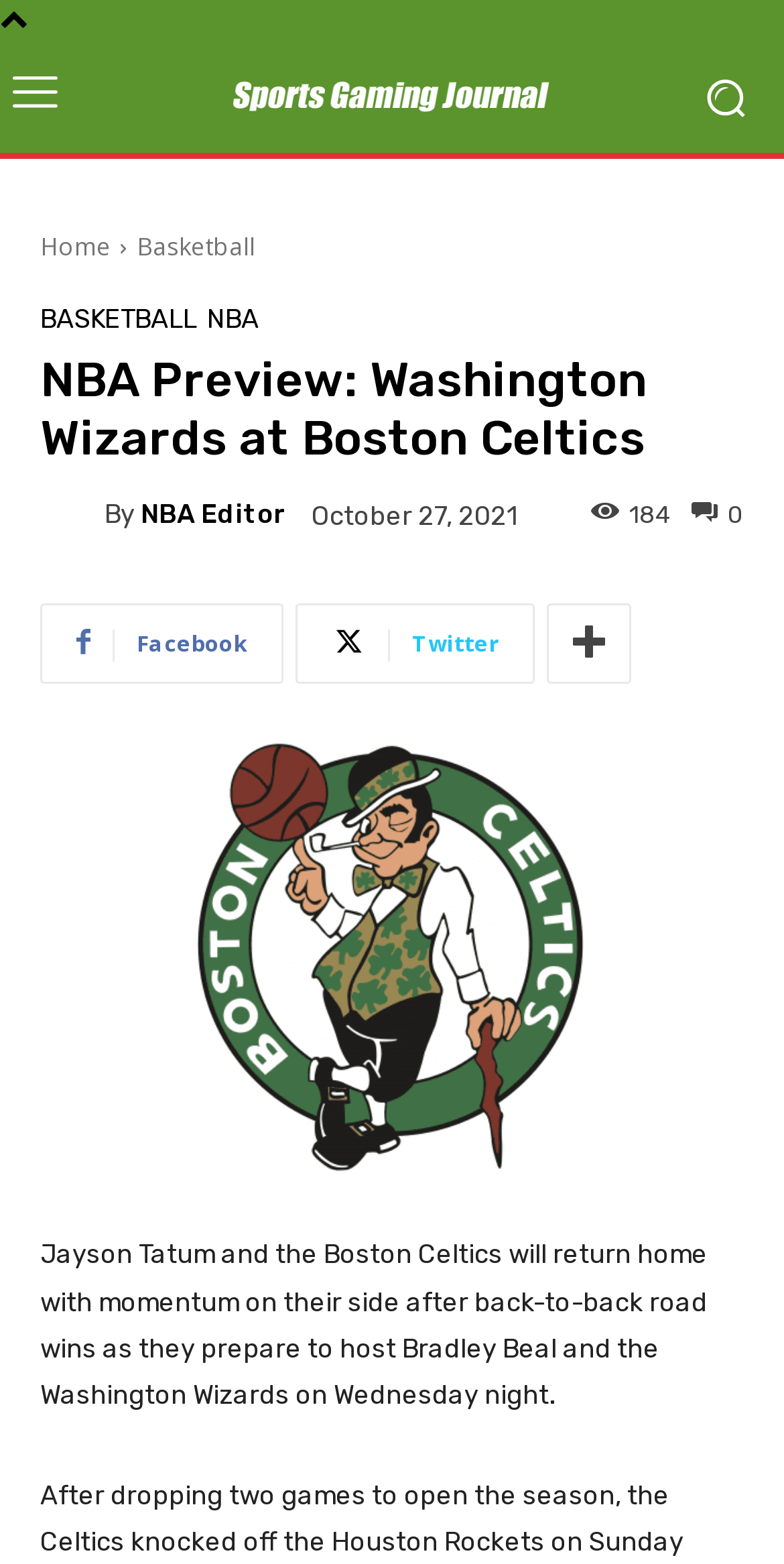Given the element description parent_node: By title="NBA Editor", specify the bounding box coordinates of the corresponding UI element in the format (top-left x, top-left y, bottom-right x, bottom-right y). All values must be between 0 and 1.

[0.051, 0.312, 0.133, 0.345]